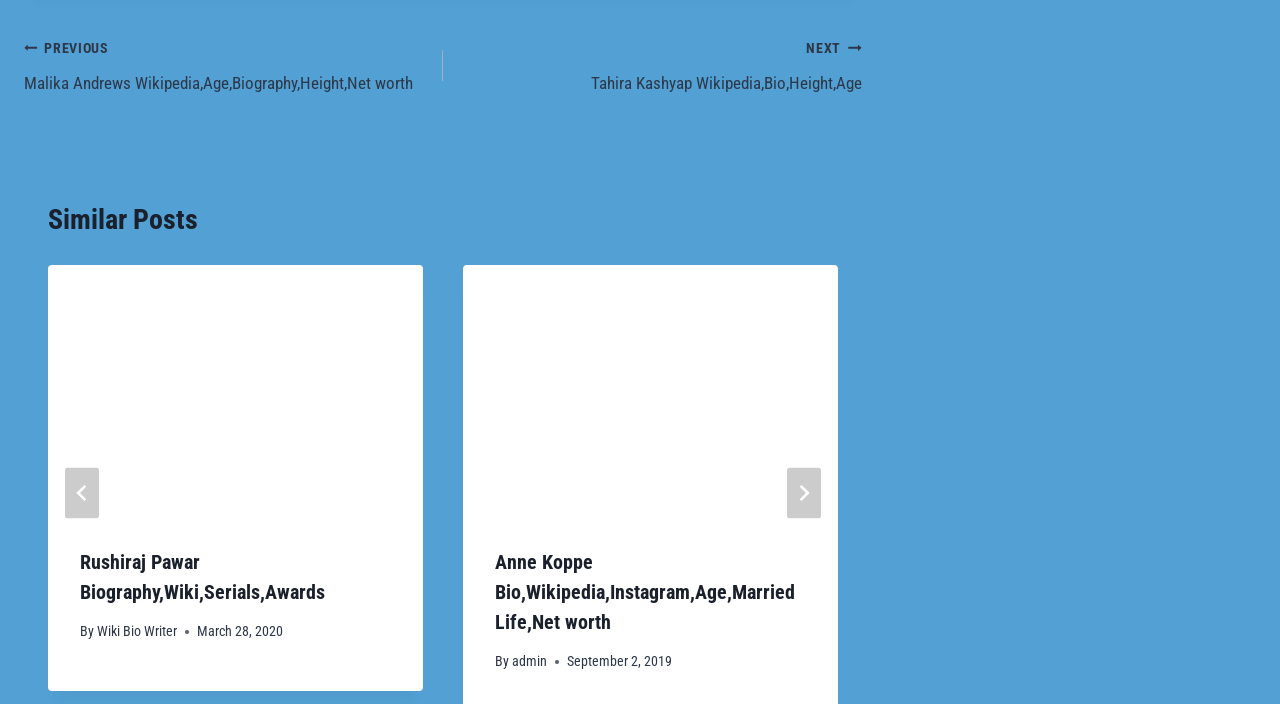Locate the bounding box coordinates of the element's region that should be clicked to carry out the following instruction: "view Anne Koppe's biography". The coordinates need to be four float numbers between 0 and 1, i.e., [left, top, right, bottom].

[0.362, 0.377, 0.654, 0.732]